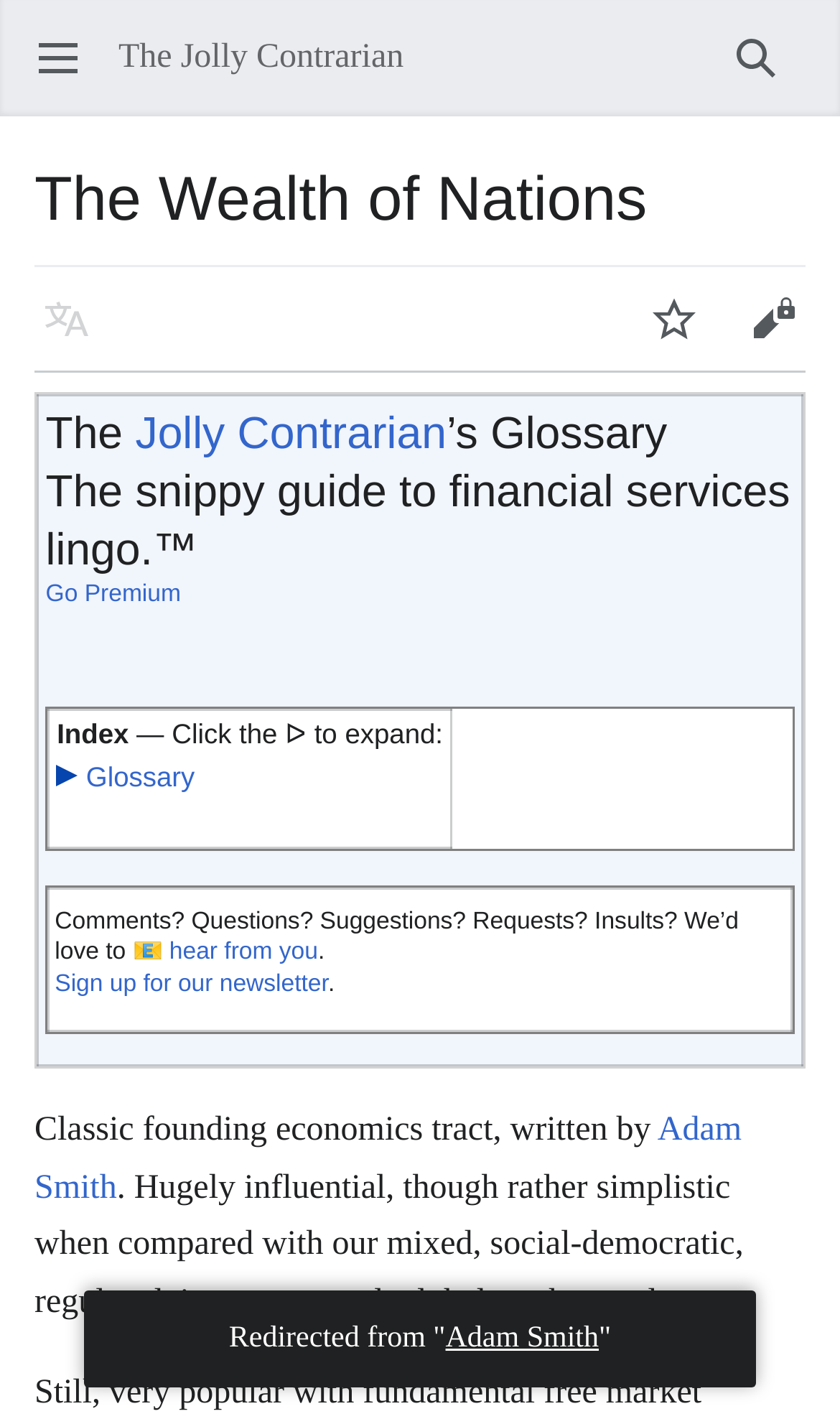Locate the bounding box coordinates of the element that should be clicked to execute the following instruction: "Search".

[0.841, 0.006, 0.959, 0.076]